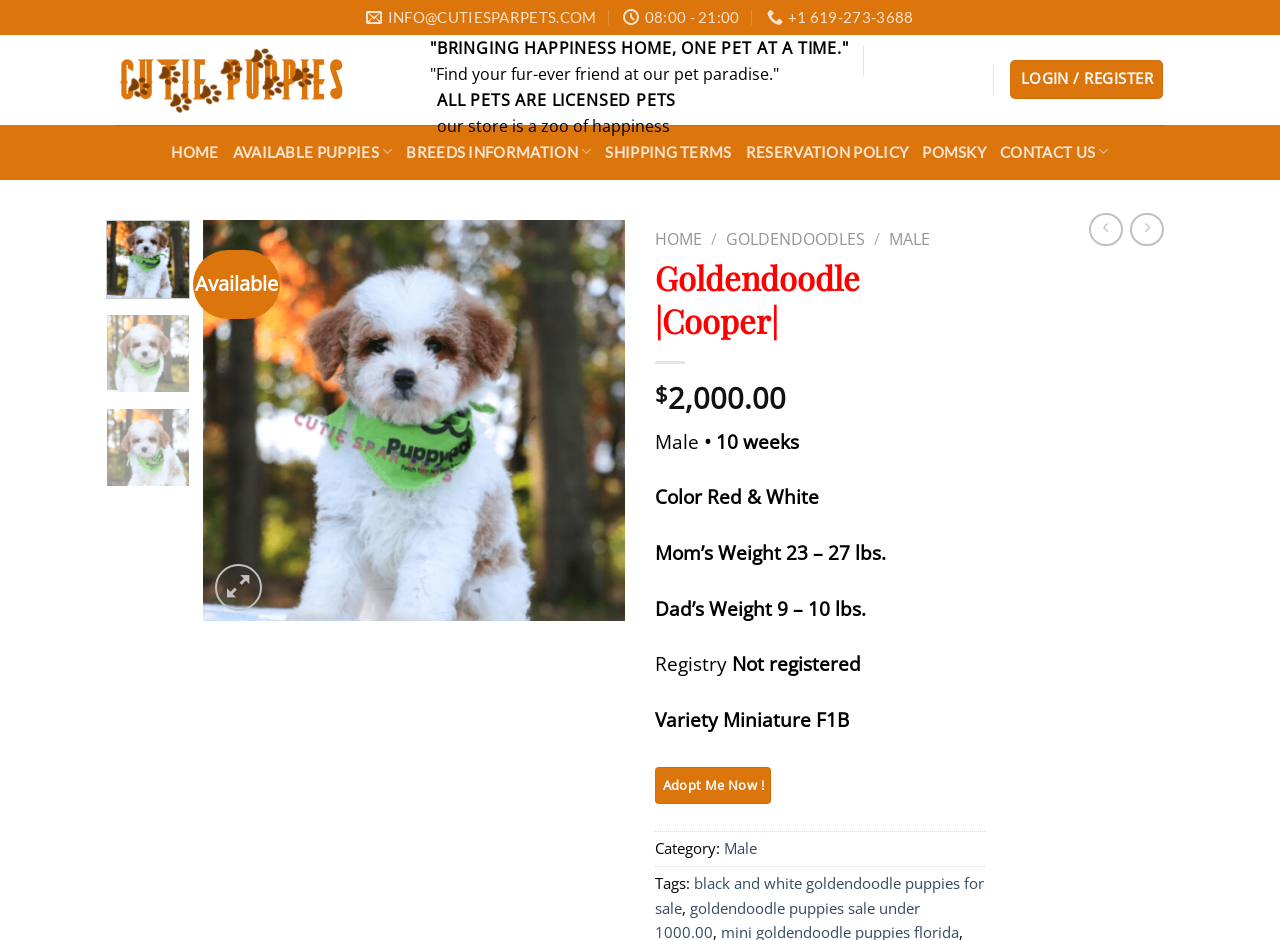Could you please study the image and provide a detailed answer to the question:
What is the color of the puppy Cooper?

I found the color of the puppy by looking at the static text element with the content 'Color Red & White' which is located near the heading element with the content 'Goldendoodle |Cooper|', indicating the color of the puppy Cooper.